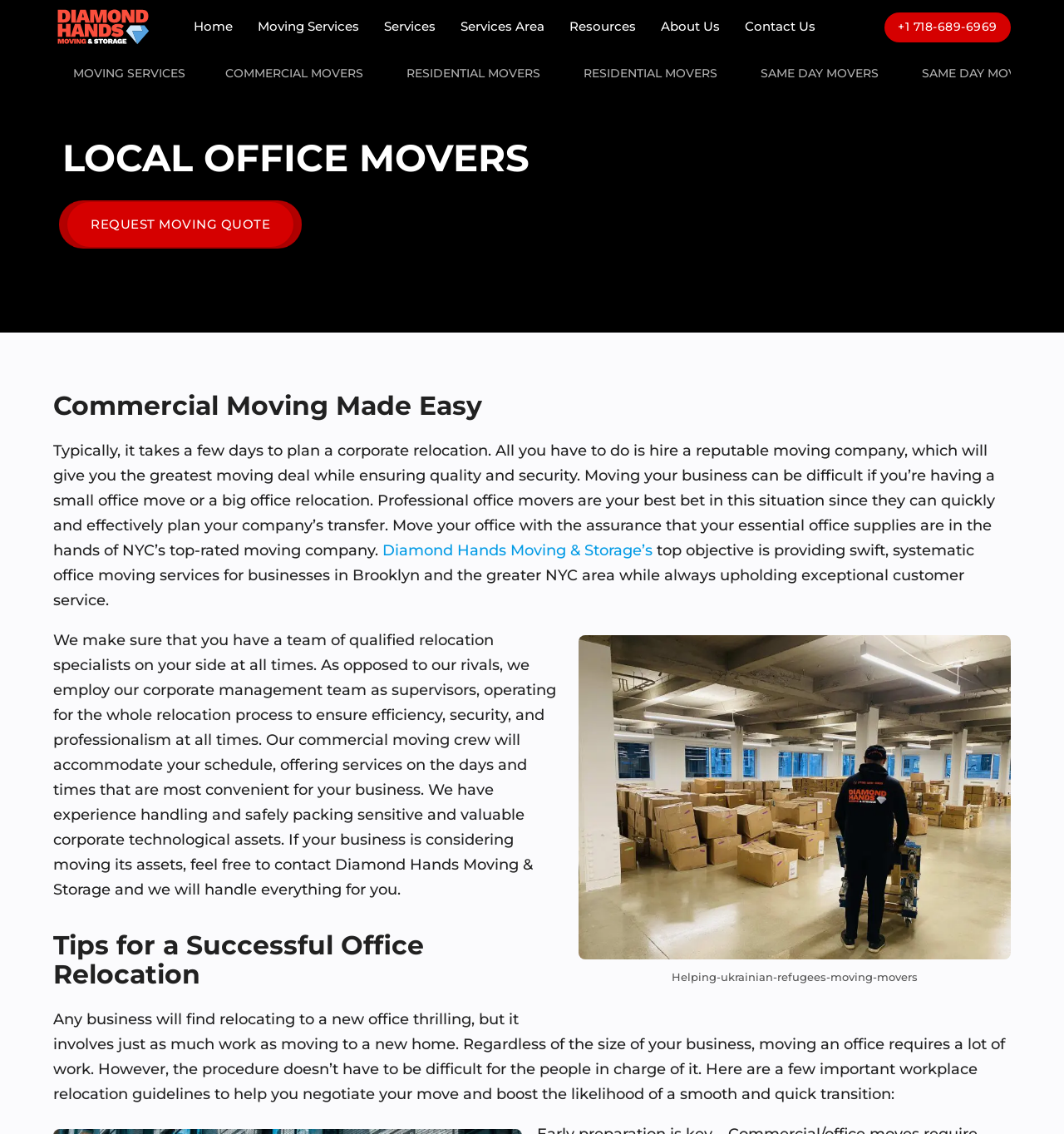Can you find the bounding box coordinates for the UI element given this description: "Home"? Provide the coordinates as four float numbers between 0 and 1: [left, top, right, bottom].

[0.17, 0.0, 0.231, 0.047]